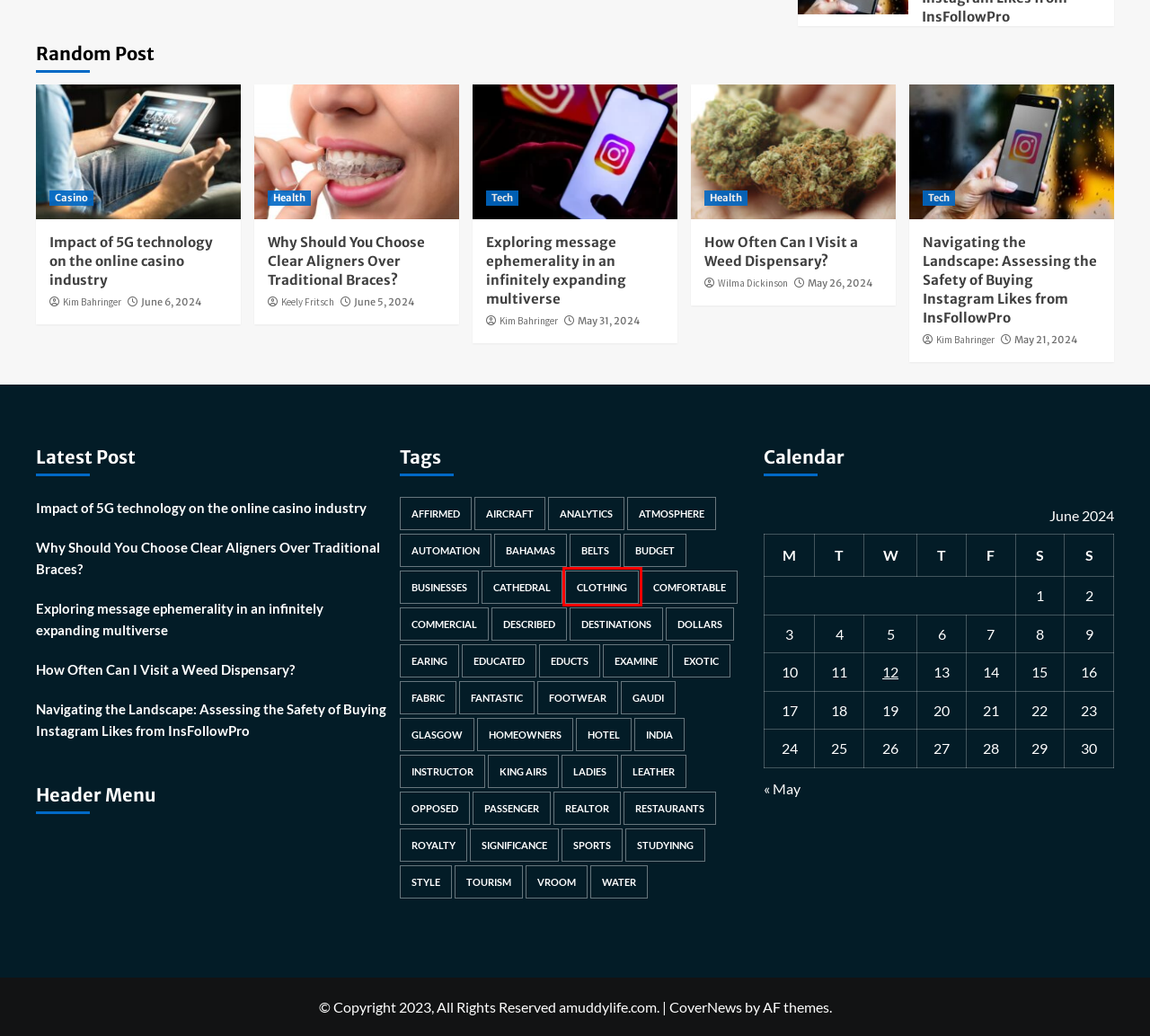You are looking at a webpage screenshot with a red bounding box around an element. Pick the description that best matches the new webpage after interacting with the element in the red bounding box. The possible descriptions are:
A. comfortable Archives - A Muddy Life
B. king airs Archives - A Muddy Life
C. clothing Archives - A Muddy Life
D. automation Archives - A Muddy Life
E. educts Archives - A Muddy Life
F. water Archives - A Muddy Life
G. Leather Archives - A Muddy Life
H. restaurants Archives - A Muddy Life

C